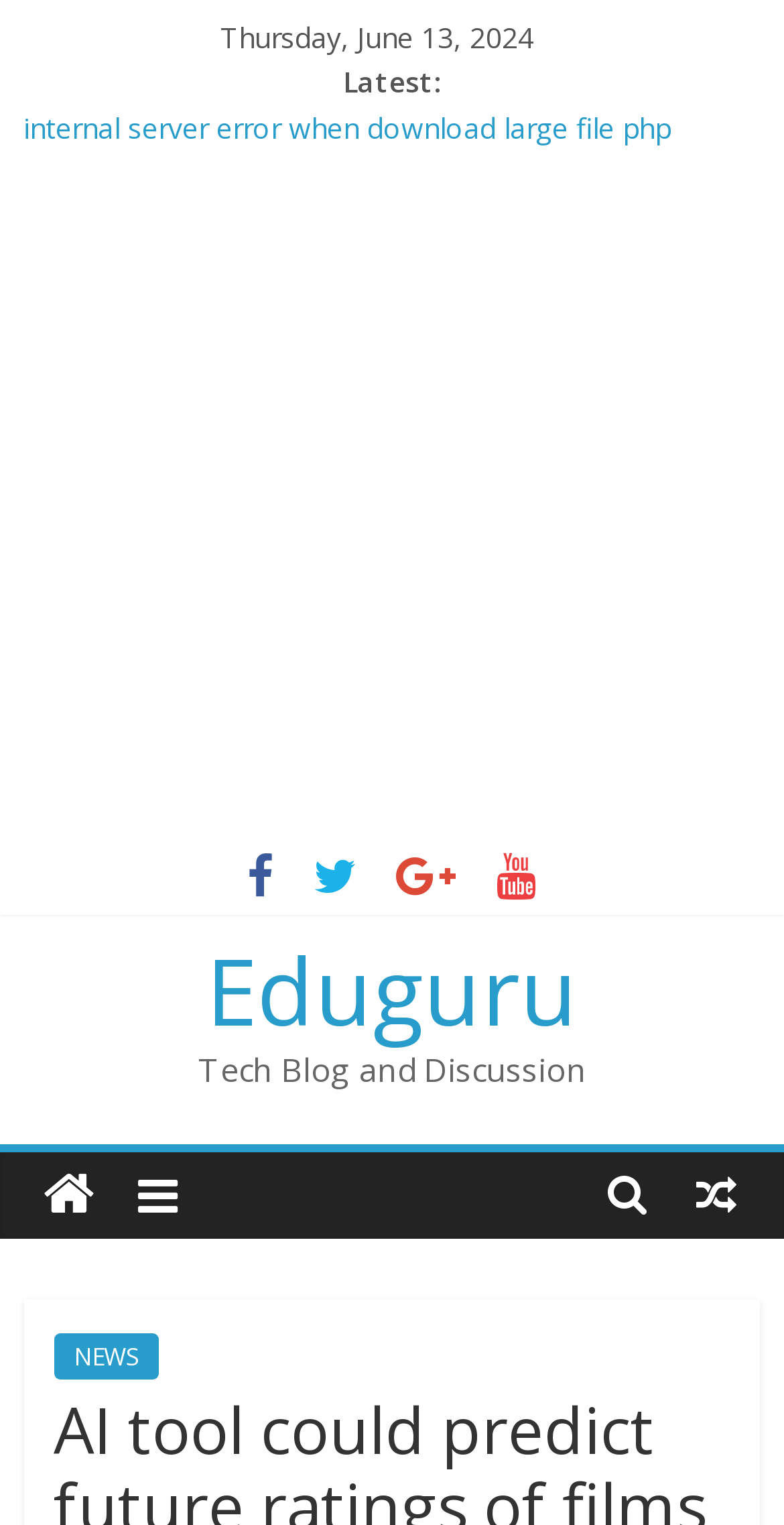Determine the bounding box coordinates of the clickable region to carry out the instruction: "Go to Hindi page".

None